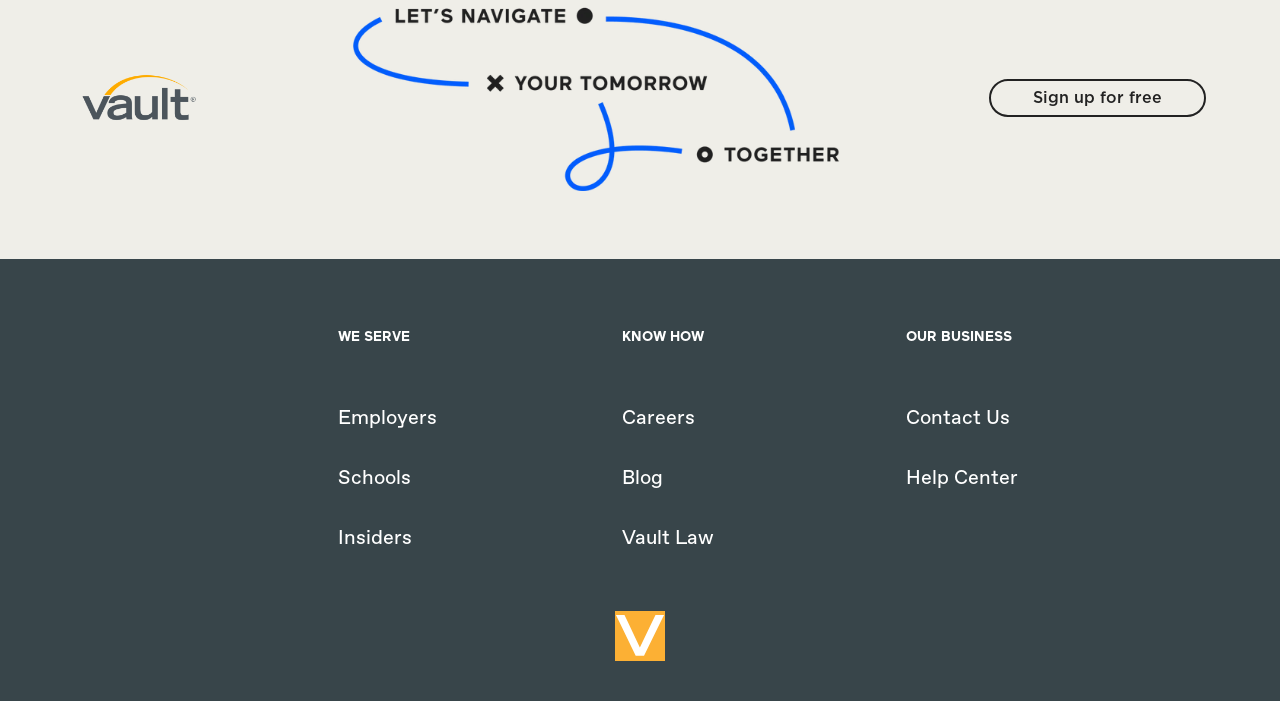Please identify the bounding box coordinates of the clickable area that will fulfill the following instruction: "Visit the 'Employers' page". The coordinates should be in the format of four float numbers between 0 and 1, i.e., [left, top, right, bottom].

[0.255, 0.583, 0.48, 0.611]